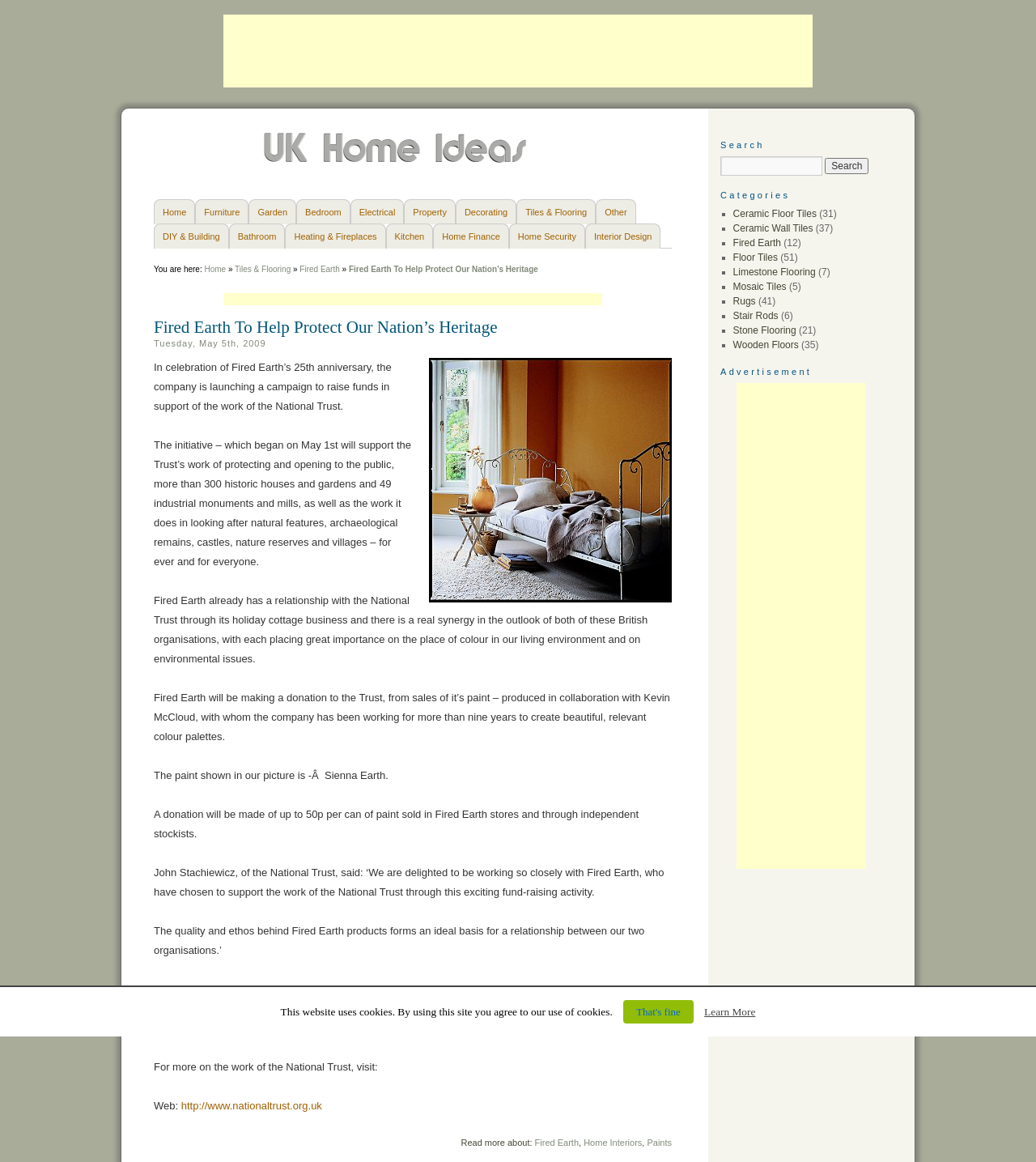Given the description: "Home", determine the bounding box coordinates of the UI element. The coordinates should be formatted as four float numbers between 0 and 1, [left, top, right, bottom].

[0.148, 0.171, 0.189, 0.193]